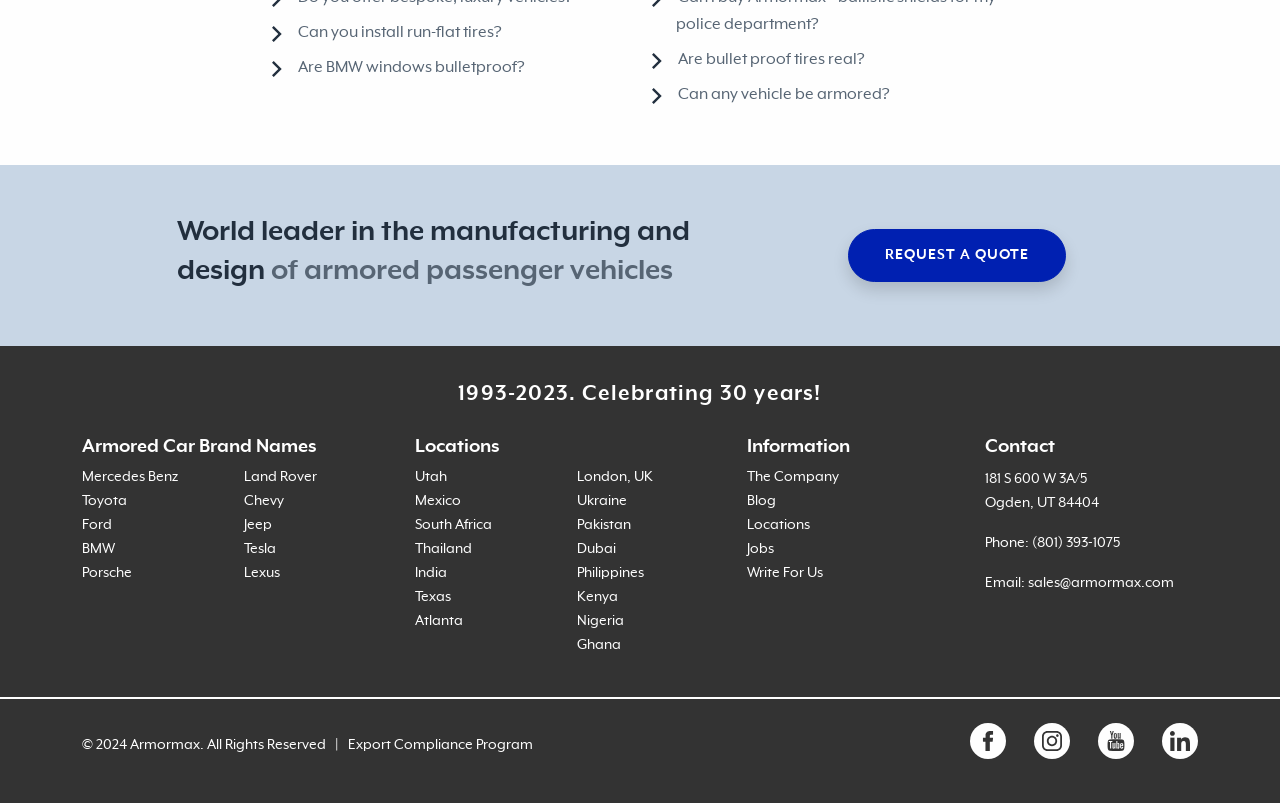What is the purpose of the 'REQUEST A QUOTE' link?
Provide an in-depth and detailed explanation in response to the question.

The 'REQUEST A QUOTE' link is likely used to request a quote for armored vehicle services or products, as it is prominently displayed on the webpage and appears to be a call-to-action.